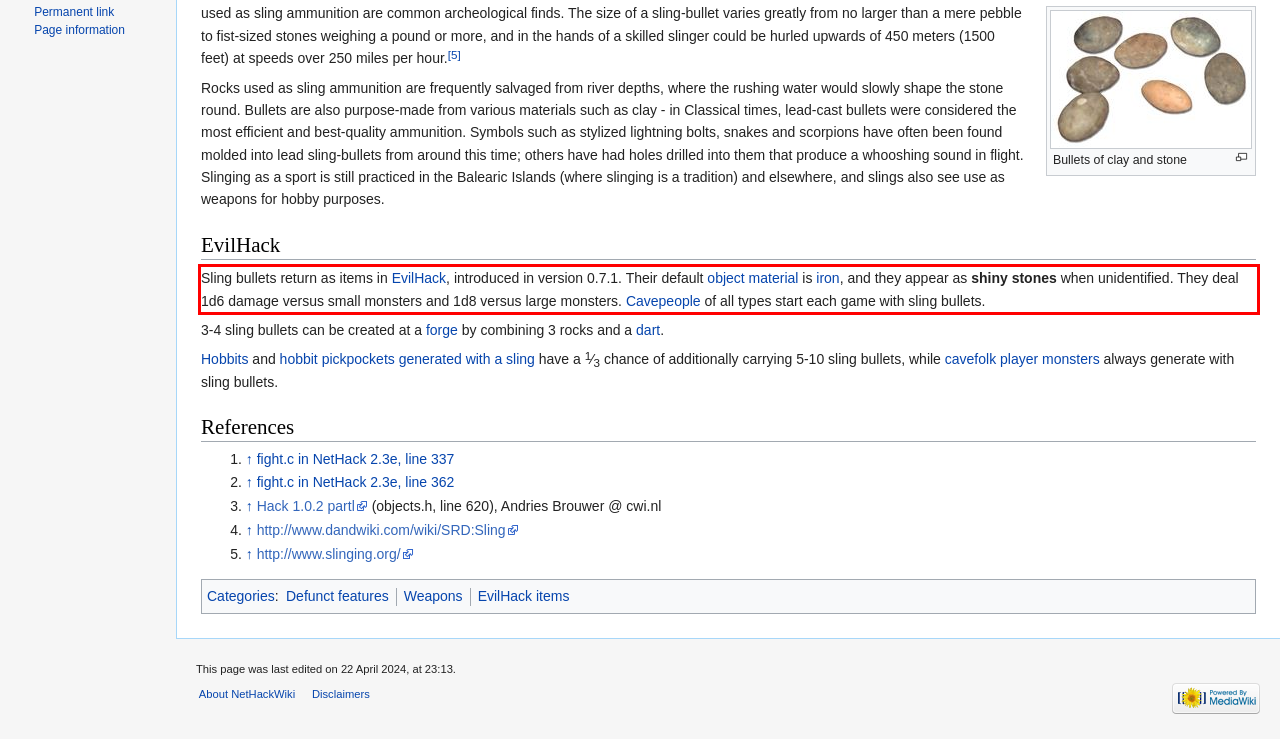Examine the webpage screenshot and use OCR to recognize and output the text within the red bounding box.

Sling bullets return as items in EvilHack, introduced in version 0.7.1. Their default object material is iron, and they appear as shiny stones when unidentified. They deal 1d6 damage versus small monsters and 1d8 versus large monsters. Cavepeople of all types start each game with sling bullets.